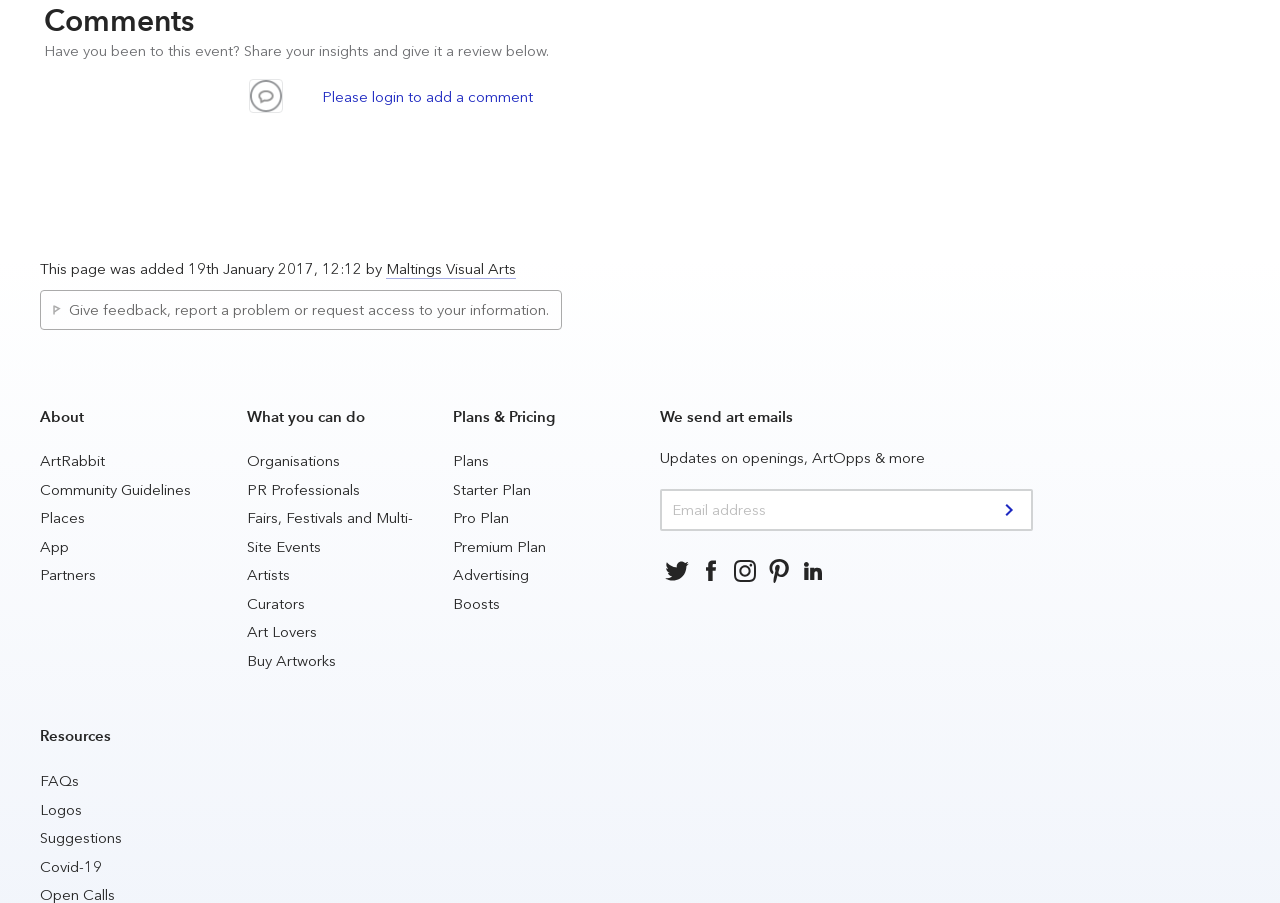Please identify the bounding box coordinates of the region to click in order to complete the given instruction: "Add a comment". The coordinates should be four float numbers between 0 and 1, i.e., [left, top, right, bottom].

[0.252, 0.097, 0.417, 0.117]